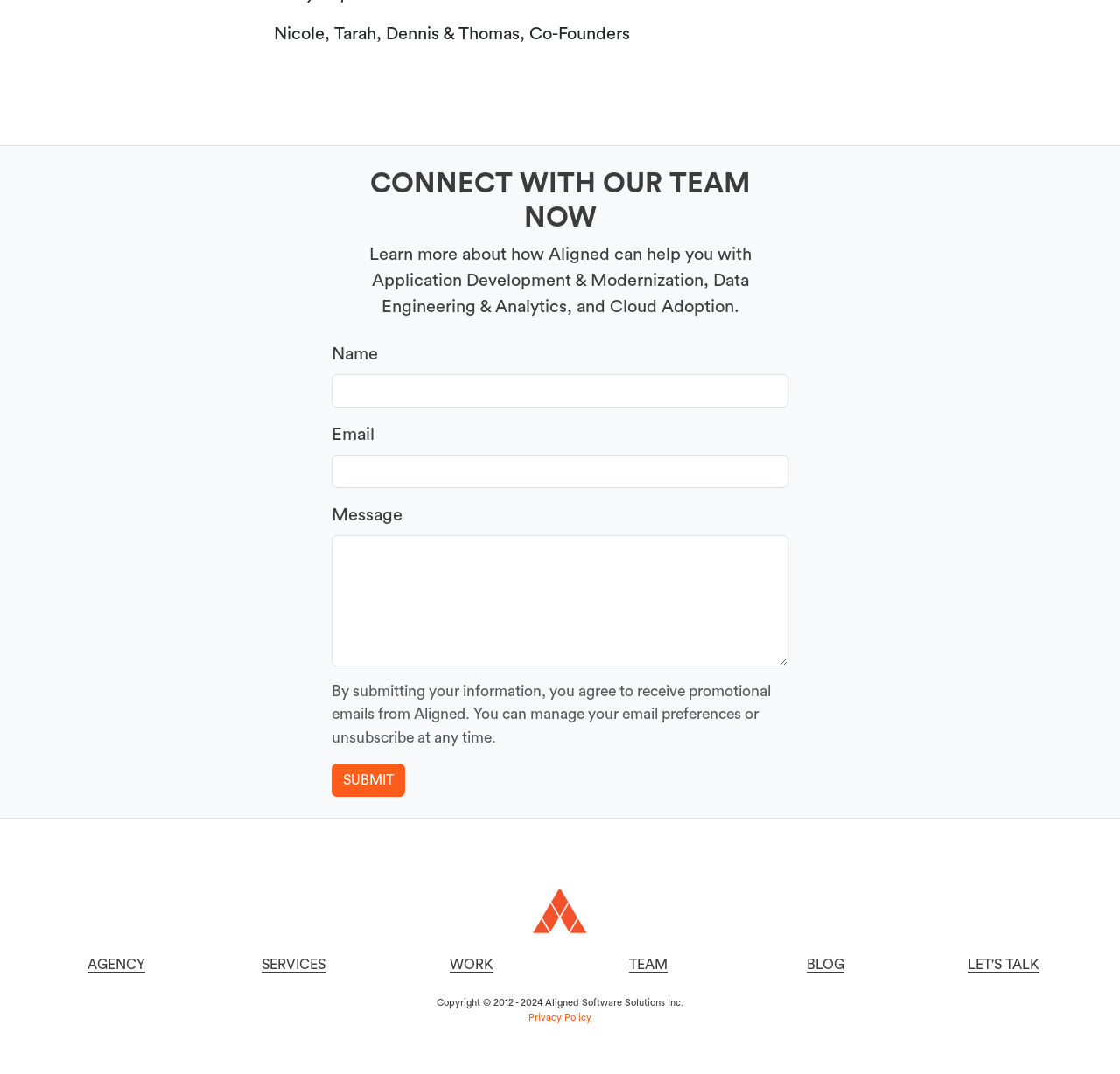Given the description "parent_node: Name name="name"", determine the bounding box of the corresponding UI element.

[0.296, 0.349, 0.704, 0.38]